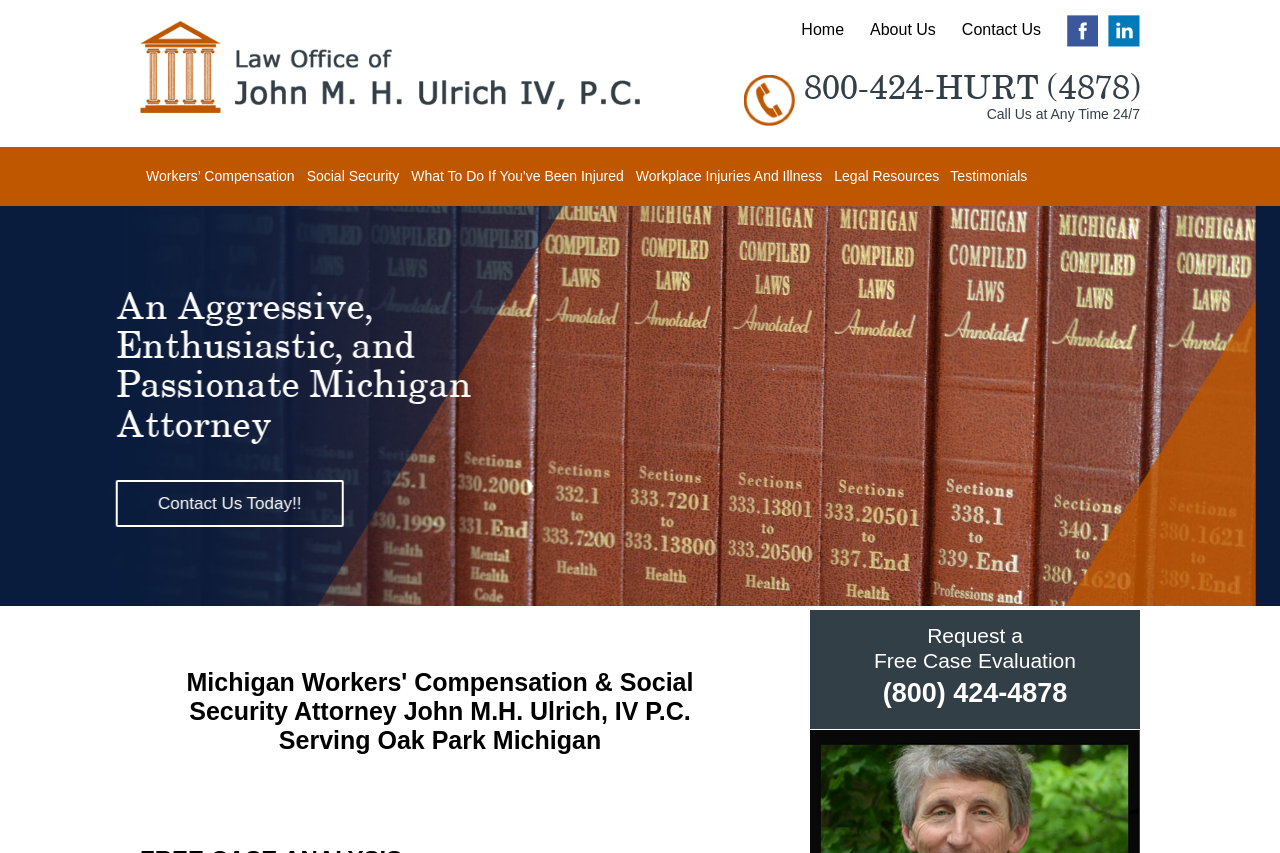Select the bounding box coordinates of the element I need to click to carry out the following instruction: "Check the trending article 'DU Admin Cancels Event by ‘Brahmins of DU’'".

None